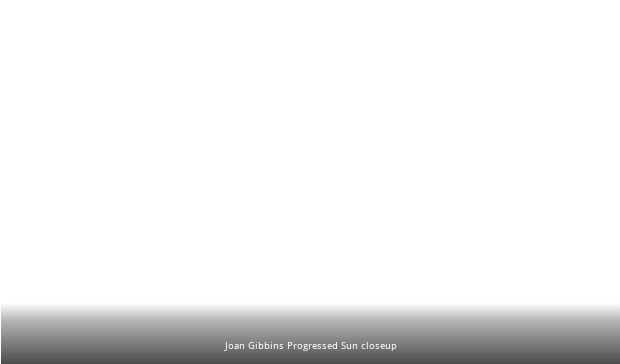Answer with a single word or phrase: 
What does the chart track?

Evolution of Joan's soul